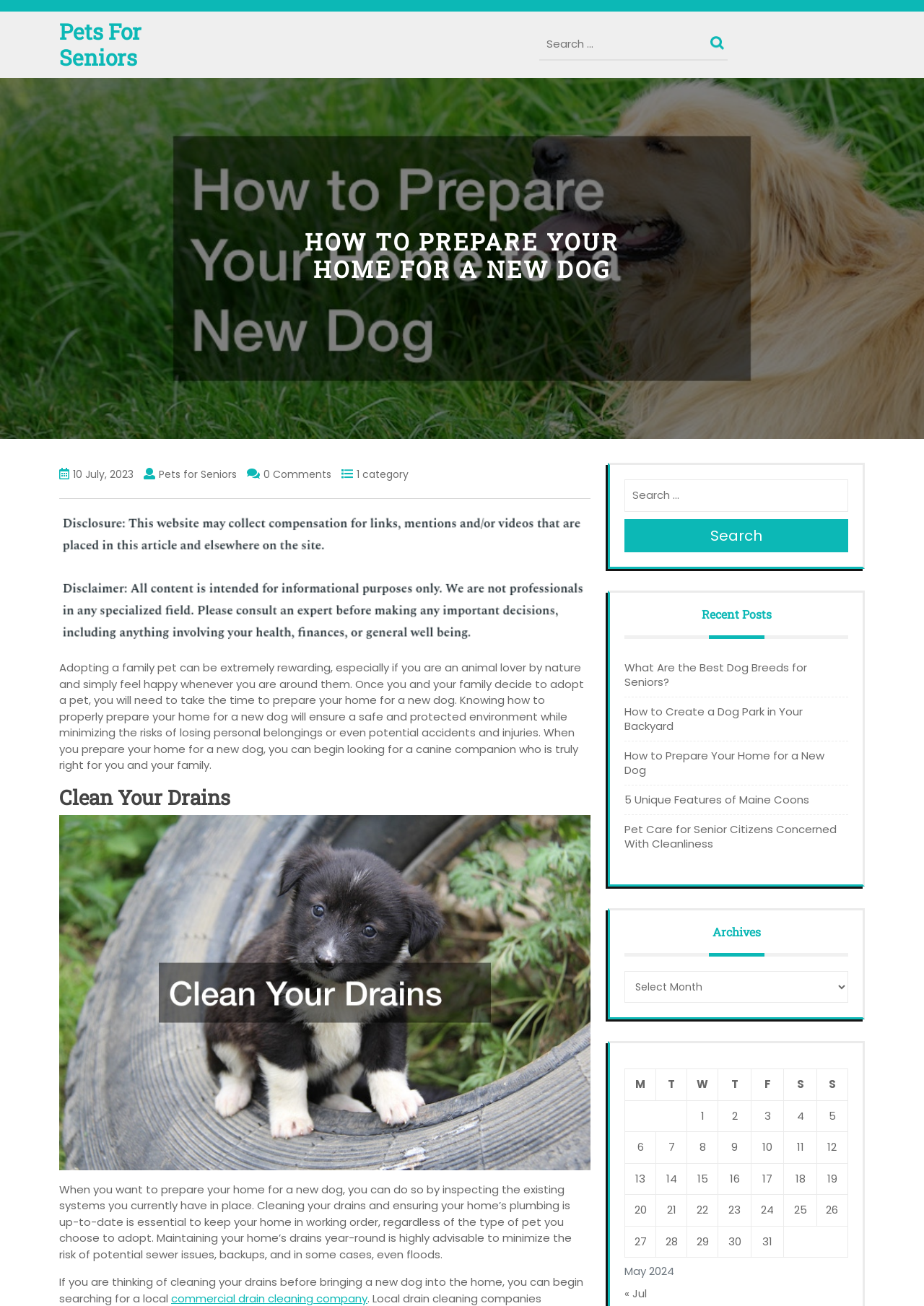What is the date of the latest article?
Respond to the question with a single word or phrase according to the image.

10 July, 2023